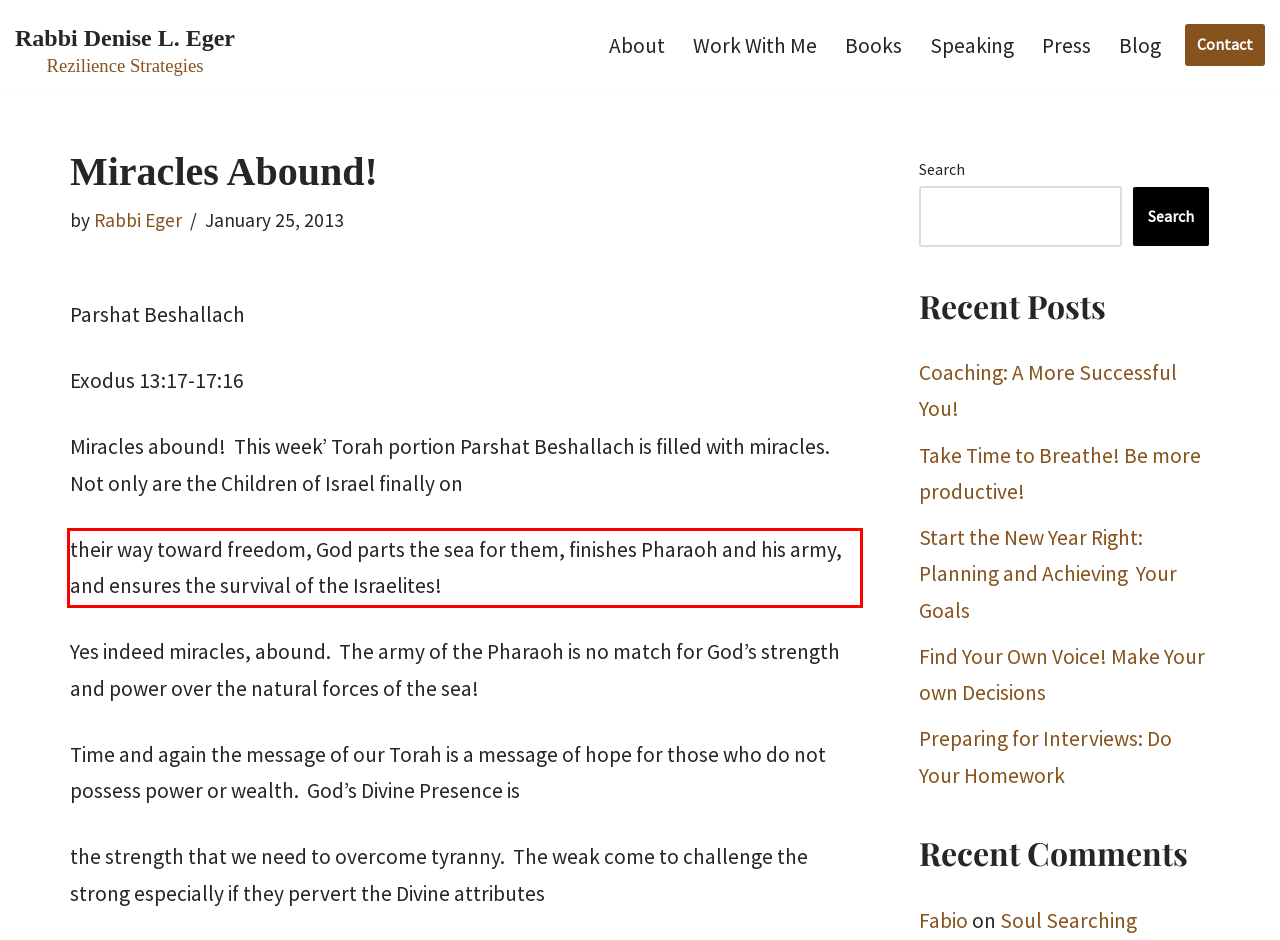Please extract the text content within the red bounding box on the webpage screenshot using OCR.

their way toward freedom, God parts the sea for them, finishes Pharaoh and his army, and ensures the survival of the Israelites!